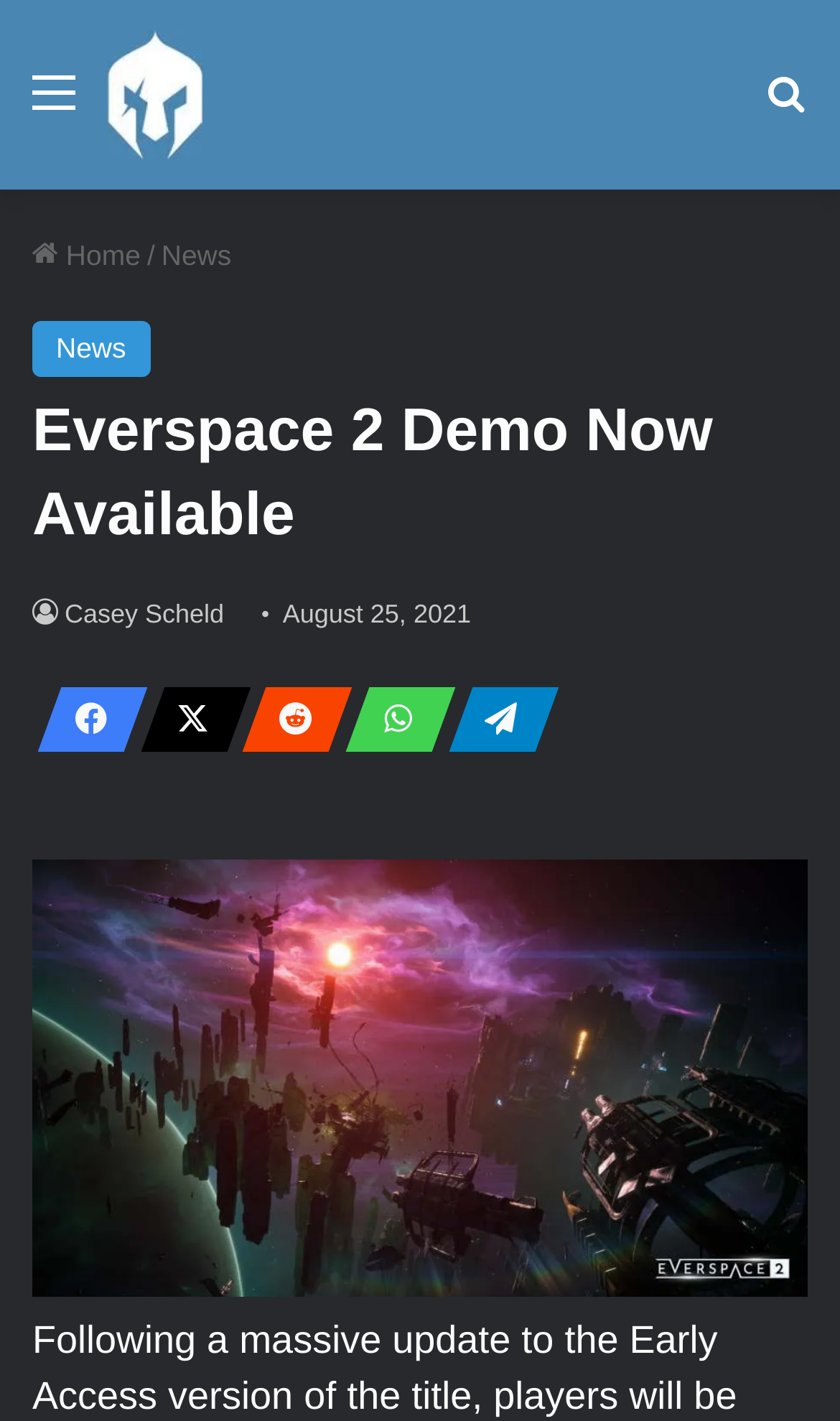Determine the title of the webpage and give its text content.

Everspace 2 Demo Now Available